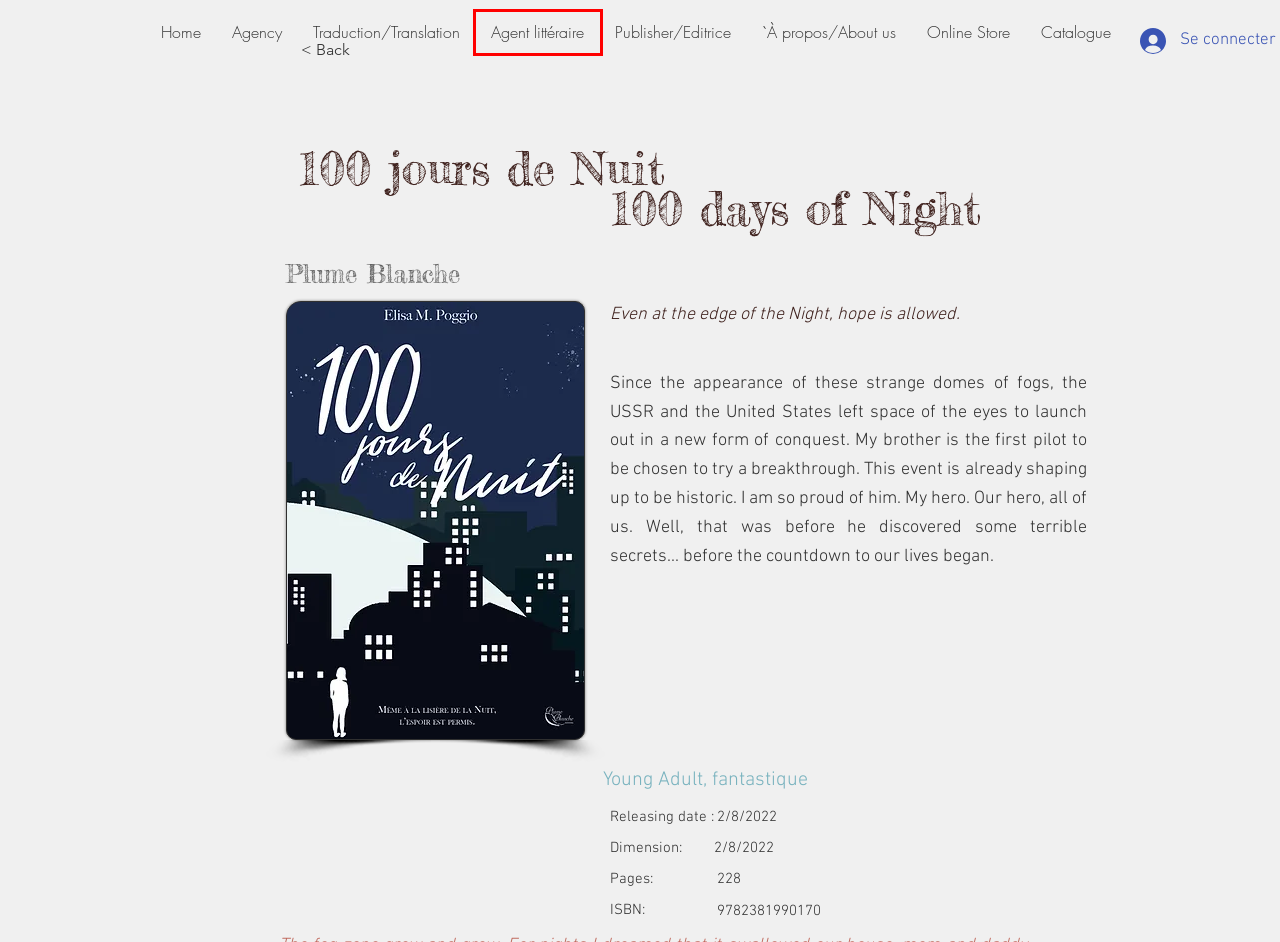You are given a screenshot depicting a webpage with a red bounding box around a UI element. Select the description that best corresponds to the new webpage after clicking the selected element. Here are the choices:
A. Agency | Benedicte Bernier
B. Agence Ouroboros  |  Agent littéraire
C. Traduction/Translation | Benedicte Bernier
D. Publisher/Editrice | Benedicte Bernier
E. Agent littéraire | Agence Ouroboros
F. Recipes11
G. Online Store | Benedicte Bernier
H. `À propos/About us  | Benedicte Bernier

E